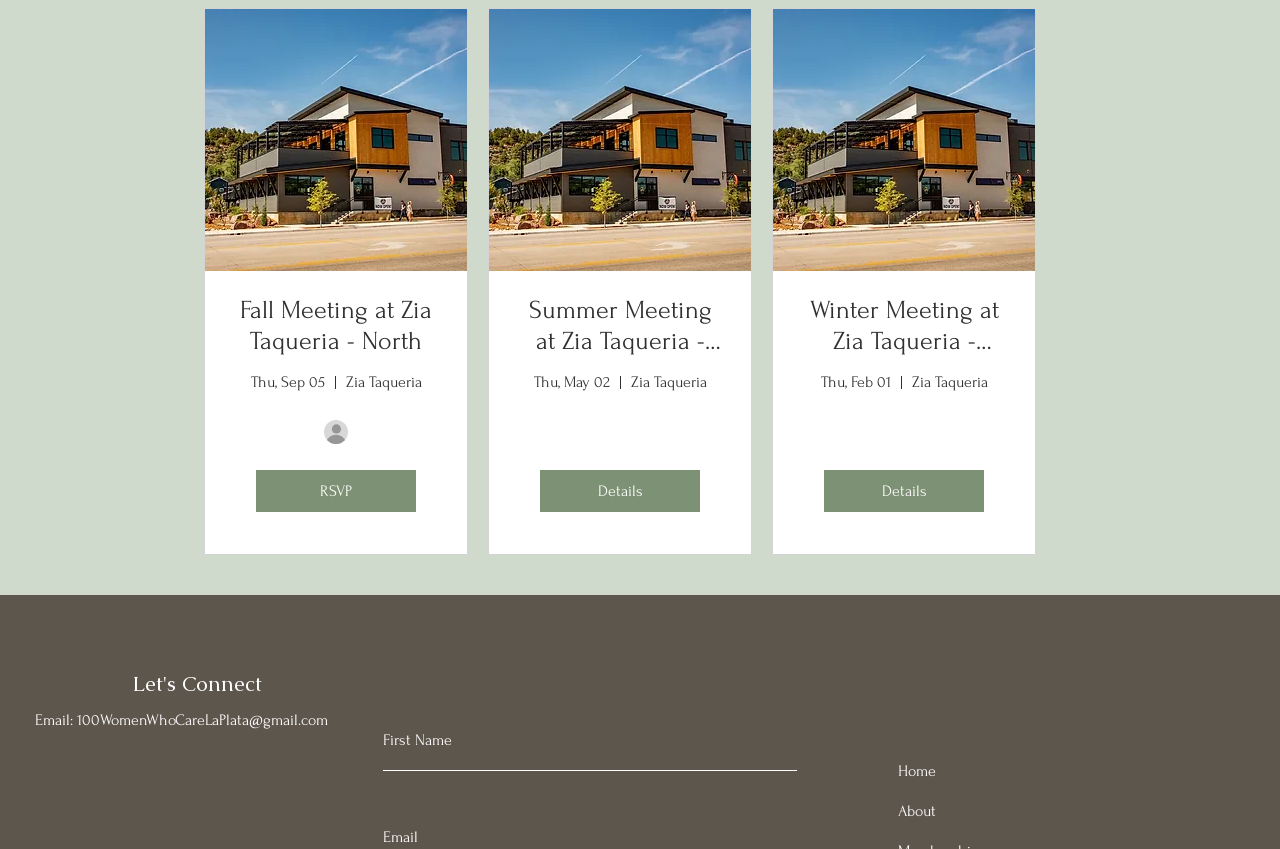Based on the description ".cls-anonymous-icon{fill: inherit}", find the bounding box of the specified UI element.

[0.252, 0.493, 0.273, 0.526]